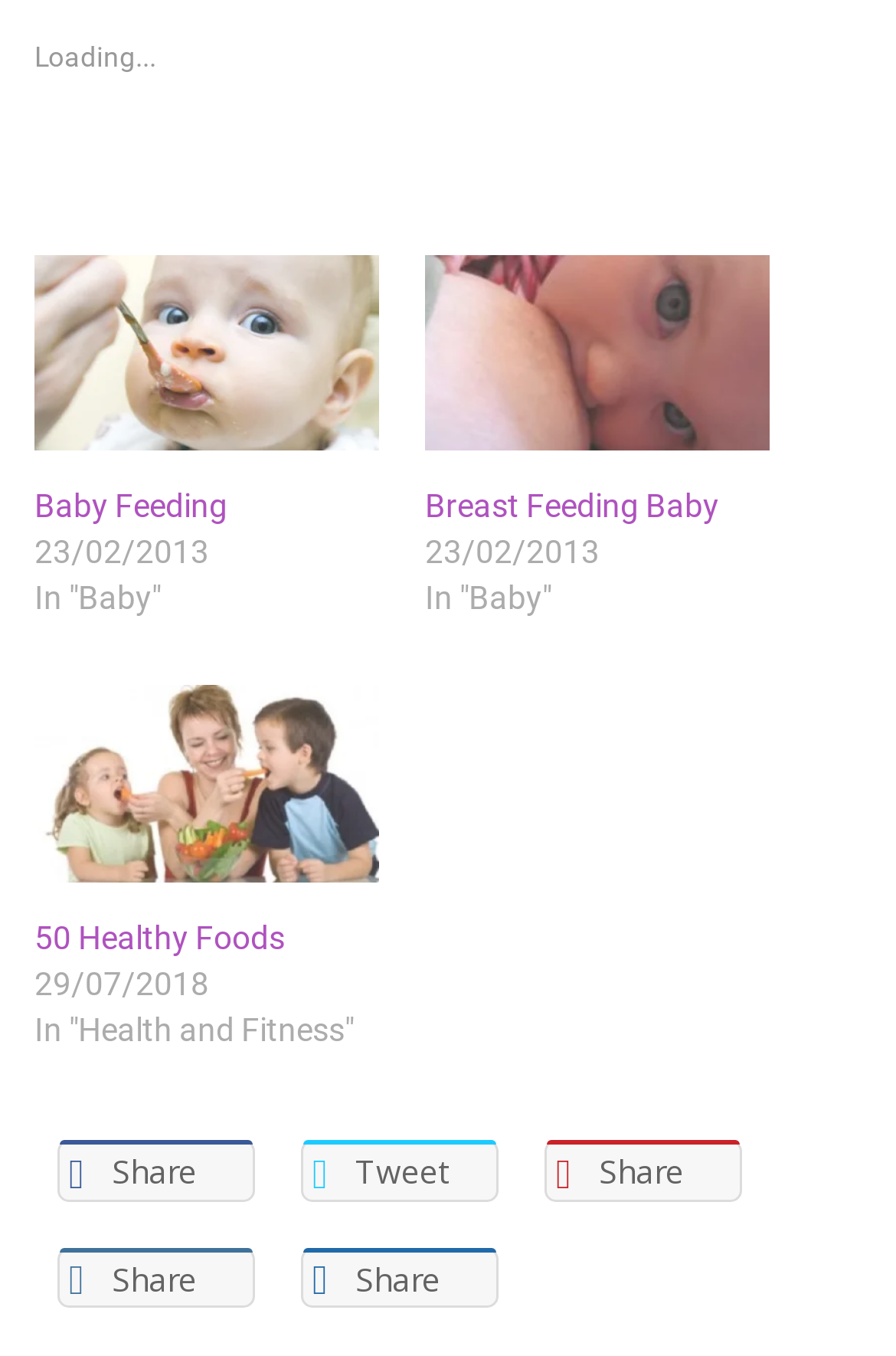Pinpoint the bounding box coordinates of the clickable area necessary to execute the following instruction: "Check the post date of 'kids healthy foods'". The coordinates should be given as four float numbers between 0 and 1, namely [left, top, right, bottom].

[0.038, 0.709, 0.423, 0.743]